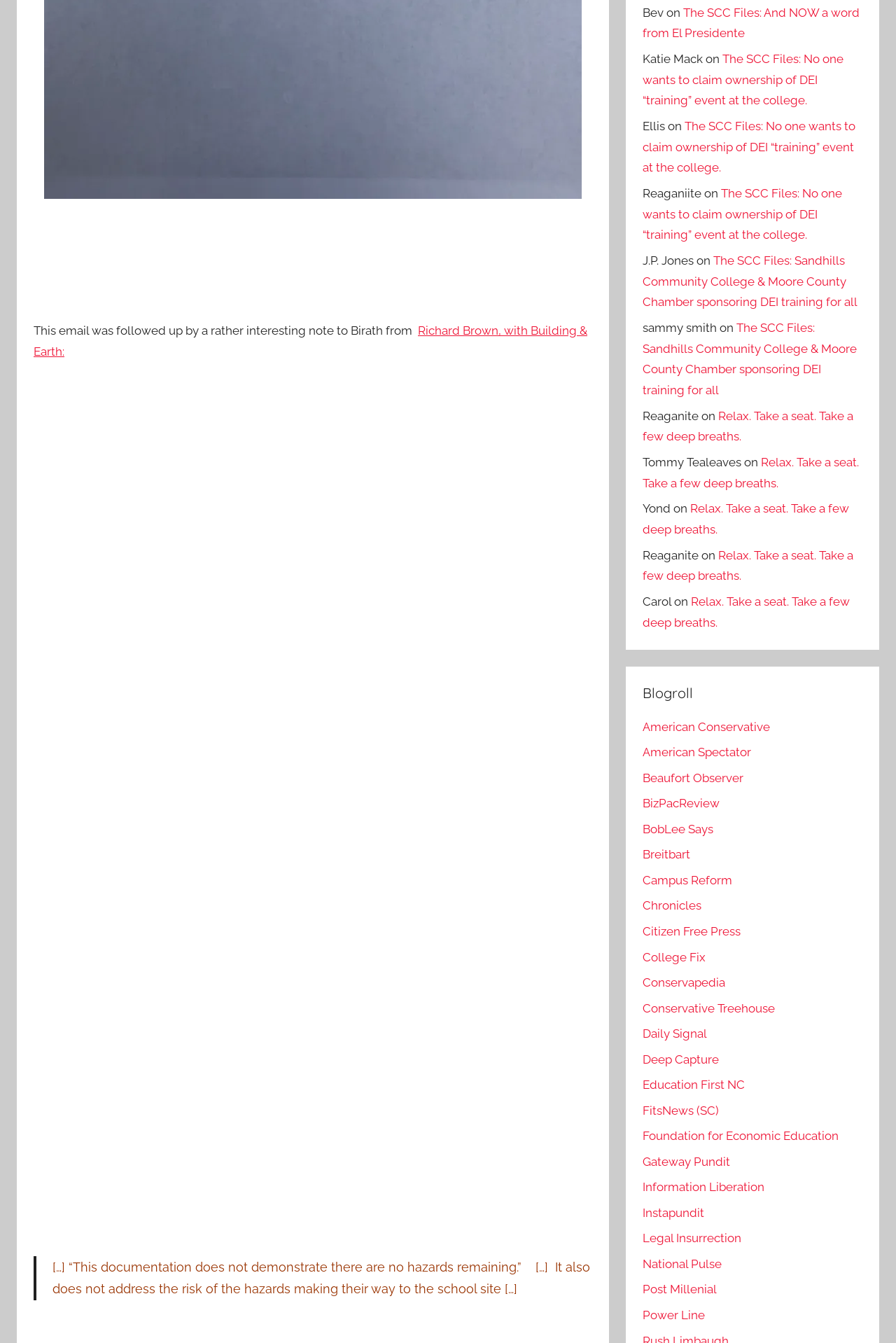From the screenshot, find the bounding box of the UI element matching this description: "Education First NC". Supply the bounding box coordinates in the form [left, top, right, bottom], each a float between 0 and 1.

[0.717, 0.802, 0.831, 0.813]